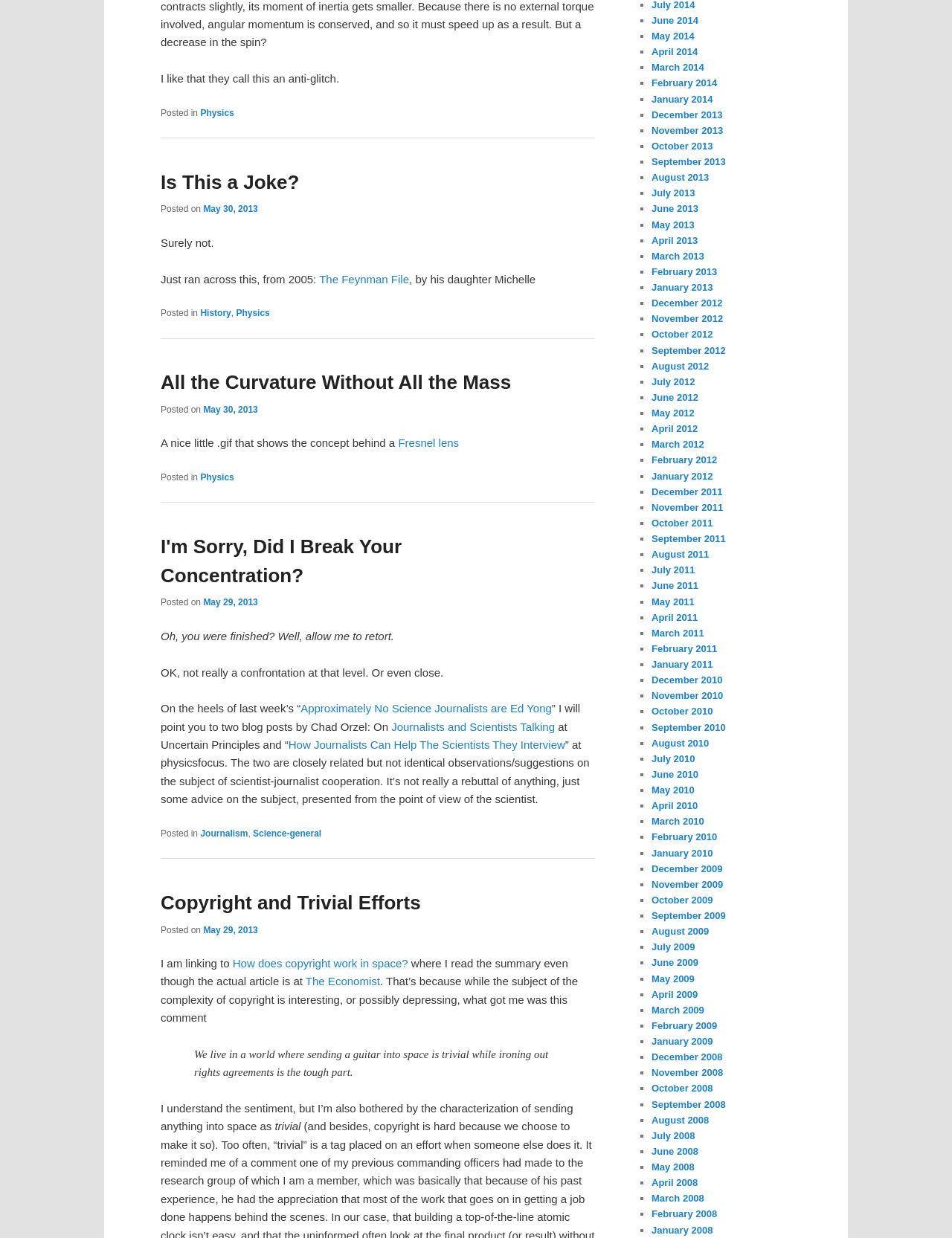Provide the bounding box coordinates of the UI element that matches the description: "May 30, 2013".

[0.214, 0.165, 0.271, 0.173]